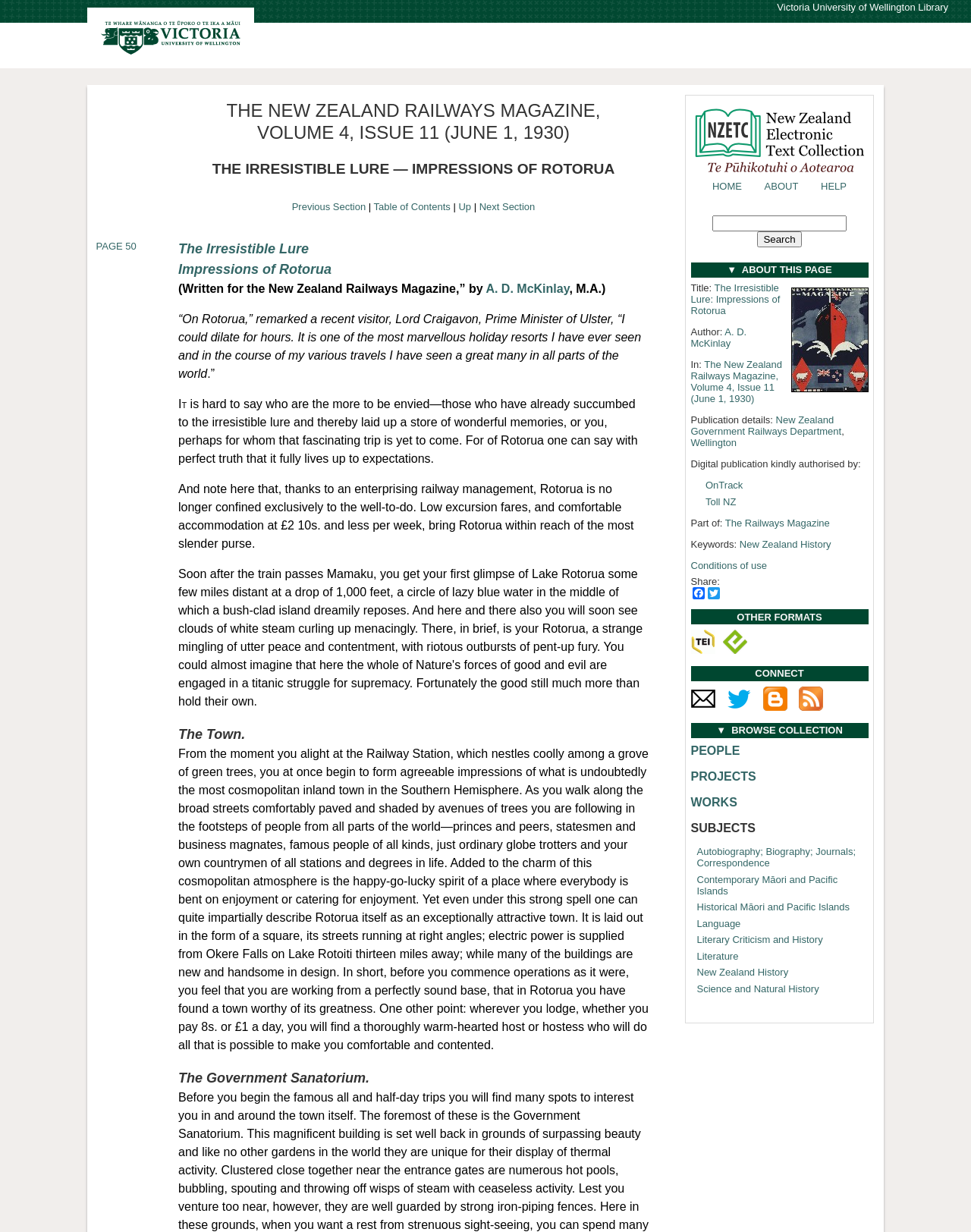What is the name of the magazine?
Answer with a single word or phrase, using the screenshot for reference.

The New Zealand Railways Magazine